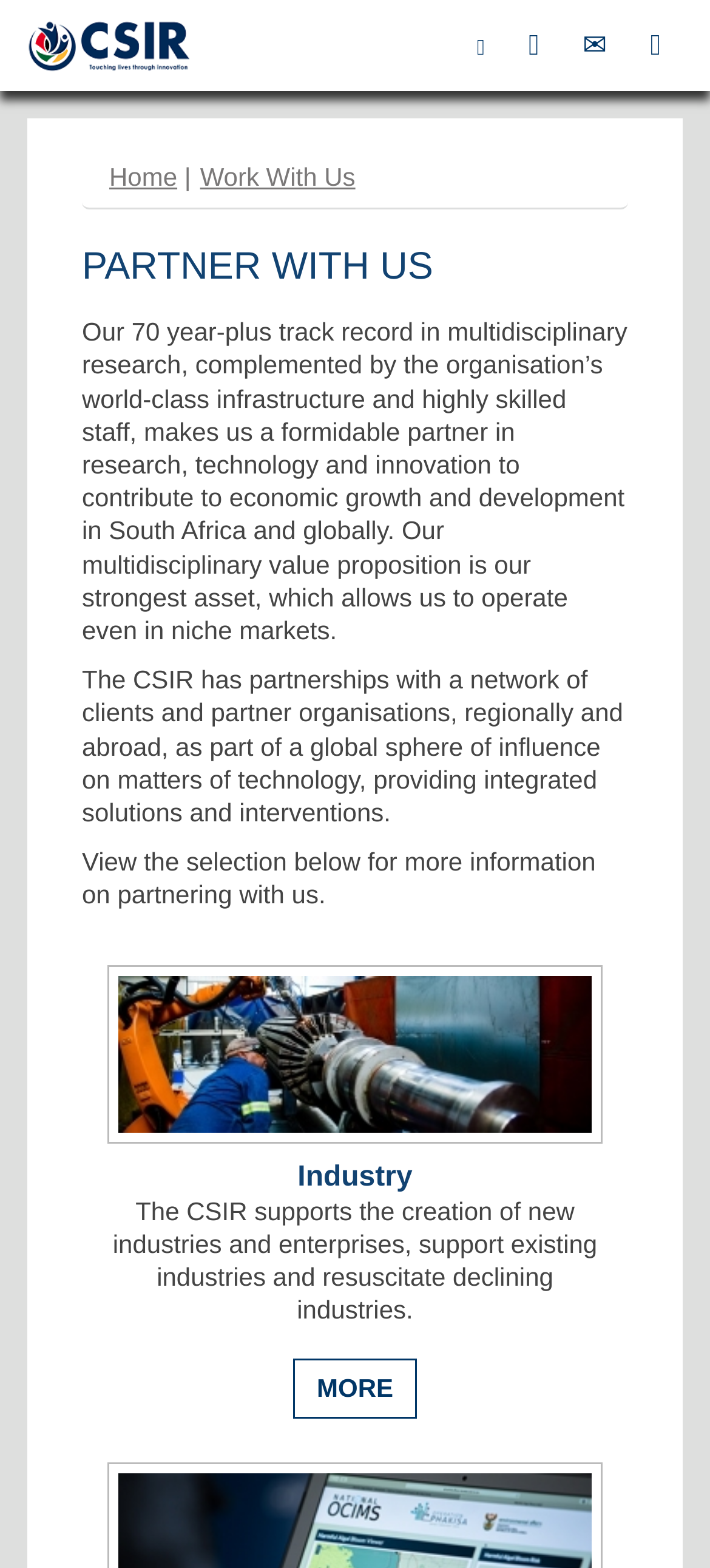Provide a thorough description of the webpage's content and layout.

The webpage is about partnering with the Council for Scientific and Industrial Research (CSIR). At the top left, there is a "Skip to main content" link, followed by a "Home" link with a corresponding image. On the top right, there are four social media links represented by icons.

Below the top navigation, there is a main heading "PARTNER WITH US" in the center of the page. Underneath, there is a paragraph of text describing the CSIR's 70-year track record in multidisciplinary research and its value proposition. This is followed by another paragraph explaining the CSIR's partnerships with clients and partner organizations.

Further down, there is a call-to-action text "View the selection below for more information on partnering with us." Below this, there is a link to a selection of partnering options. 

On the lower half of the page, there is a heading "Industry" followed by a paragraph of text describing the CSIR's support for industry creation, existing industries, and declining industries. Finally, there is a "MORE" link at the bottom right of the page.